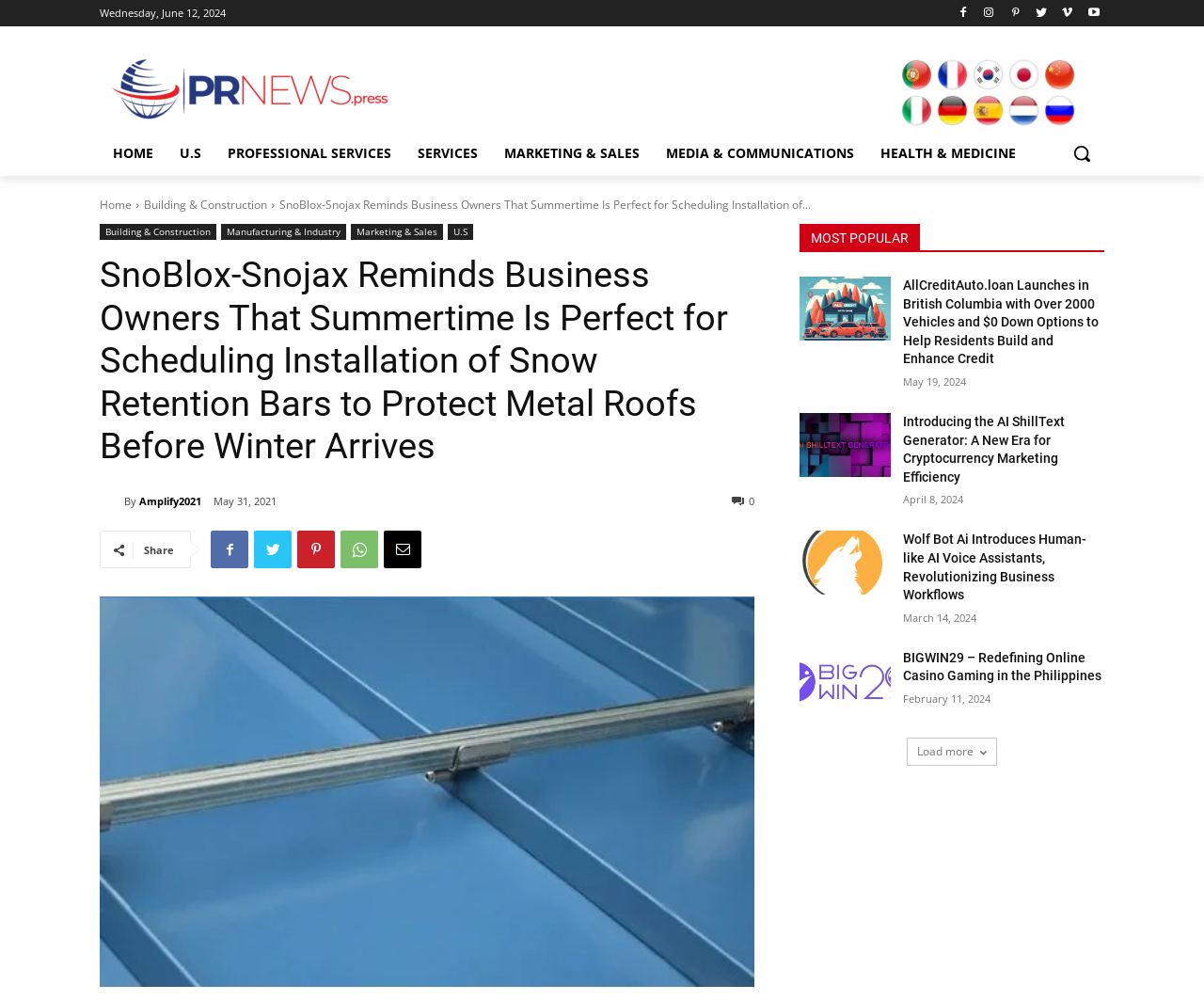Highlight the bounding box coordinates of the element that should be clicked to carry out the following instruction: "Click the 'AllCreditAuto.loan Launches in British Columbia with Over 2000 Vehicles and $0 Down Options to Help Residents Build and Enhance Credit' link". The coordinates must be given as four float numbers ranging from 0 to 1, i.e., [left, top, right, bottom].

[0.664, 0.276, 0.74, 0.34]